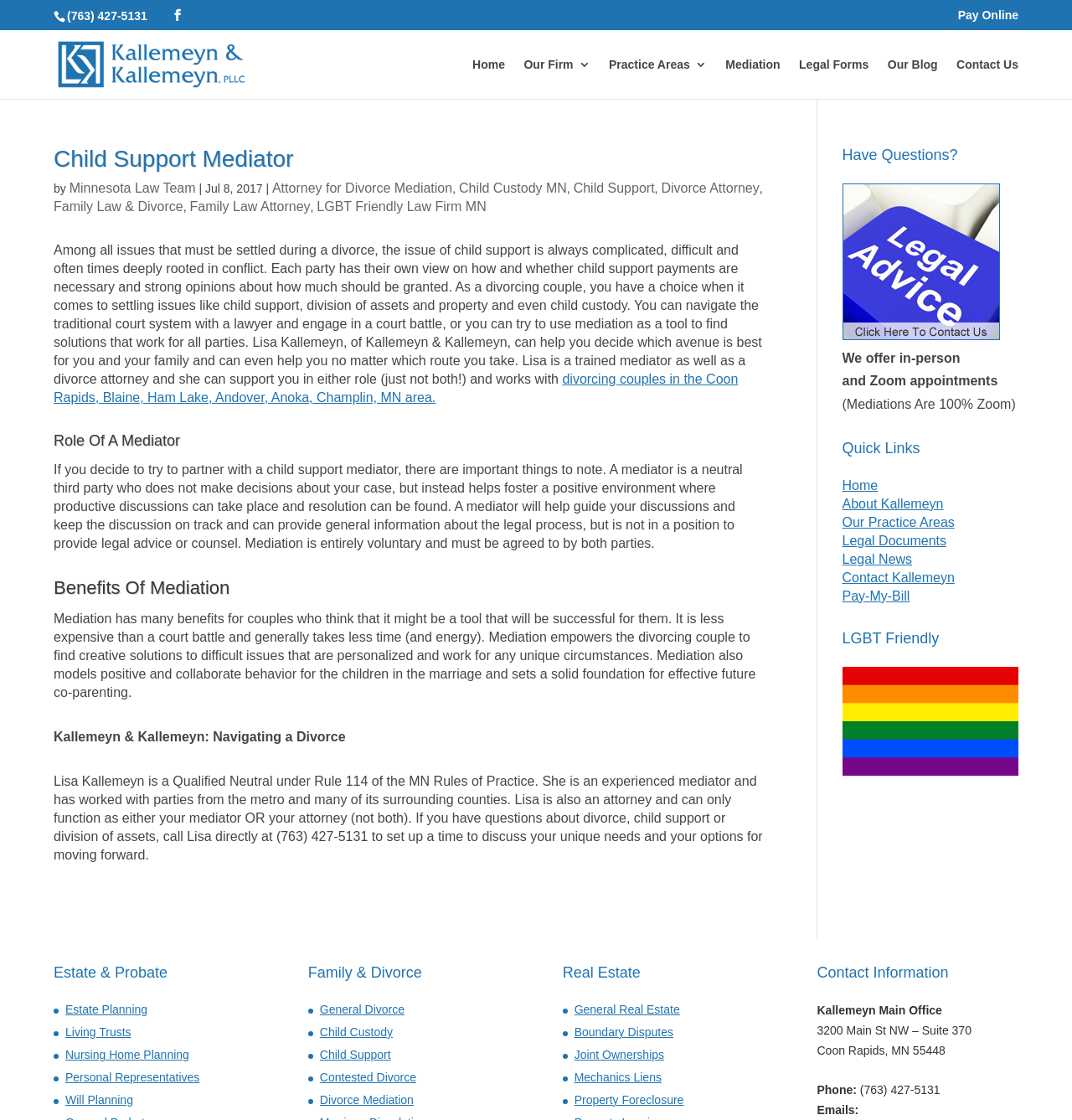Can Kallemeyn help with child custody cases?
Respond to the question with a well-detailed and thorough answer.

I found this information by looking at the 'Family & Divorce' section, which lists 'Child Custody' as one of the areas of practice, suggesting that Kallemeyn can help with child custody cases.